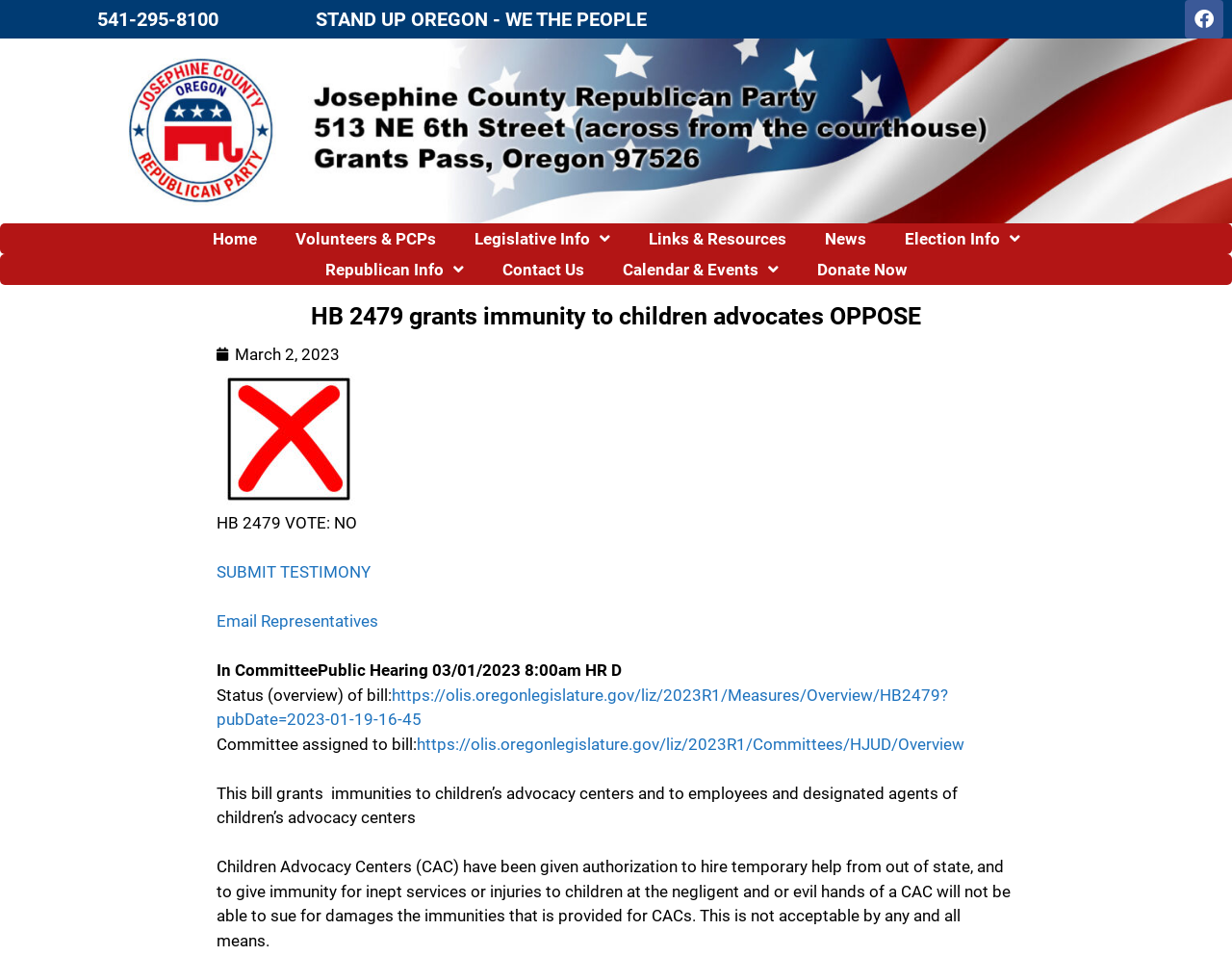Please provide the bounding box coordinates for the element that needs to be clicked to perform the following instruction: "Email Representatives". The coordinates should be given as four float numbers between 0 and 1, i.e., [left, top, right, bottom].

[0.176, 0.64, 0.307, 0.66]